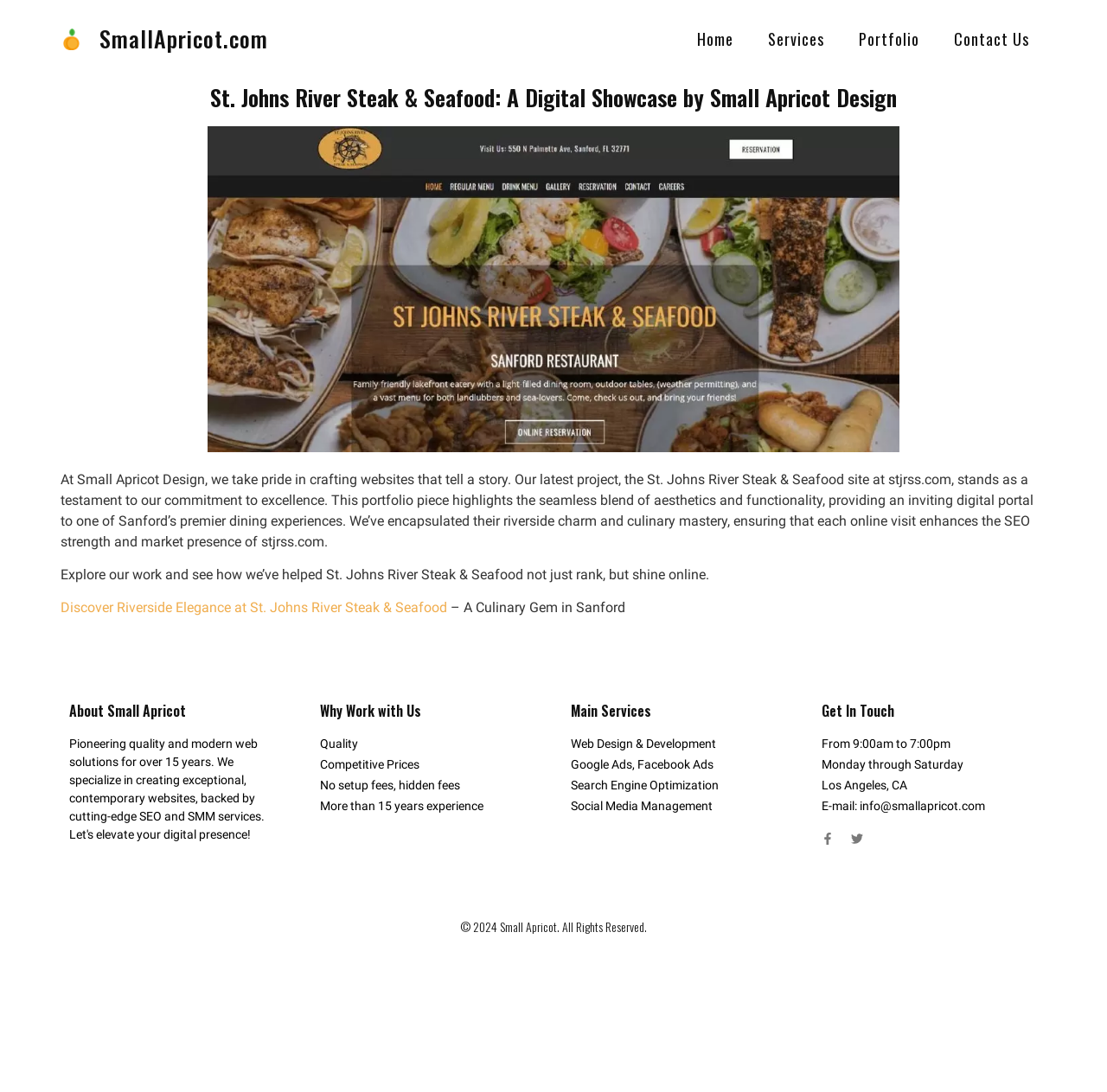Please provide a comprehensive response to the question based on the details in the image: What is the contact email of Small Apricot?

The contact email of Small Apricot can be found in the 'Get In Touch' section, where it says 'E-mail: info@smallapricot.com'.